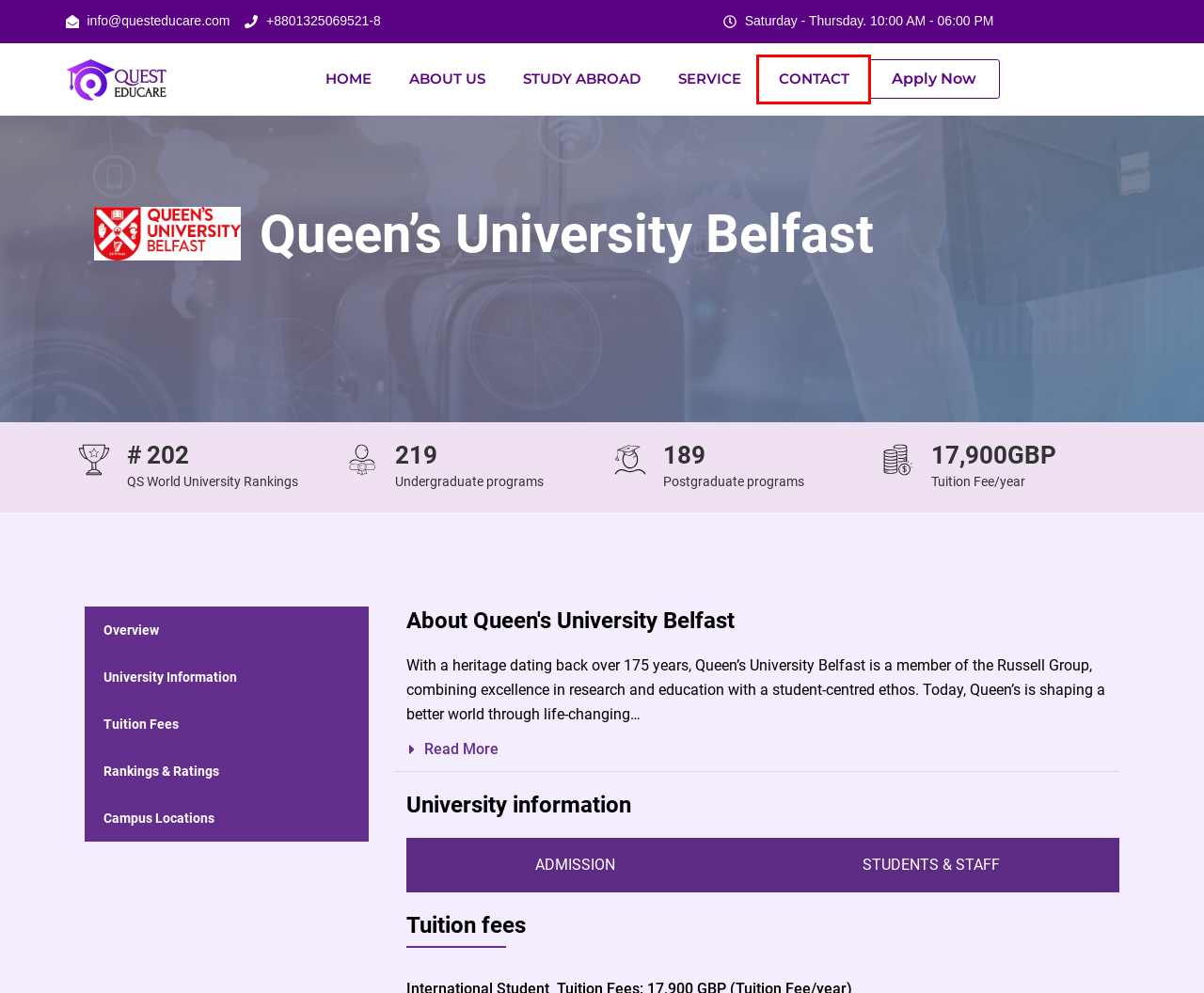You have a screenshot of a webpage with a red rectangle bounding box around an element. Identify the best matching webpage description for the new page that appears after clicking the element in the bounding box. The descriptions are:
A. Questeducare
B. STUDY IN AUSTRALIA – Questeducare
C. Service – Questeducare
D. STUDY IN JAPAN – Questeducare
E. Study Abroad – Questeducare
F. STUDY IN CANADA – Questeducare
G. About Us – Questeducare
H. Contact – Questeducare

H